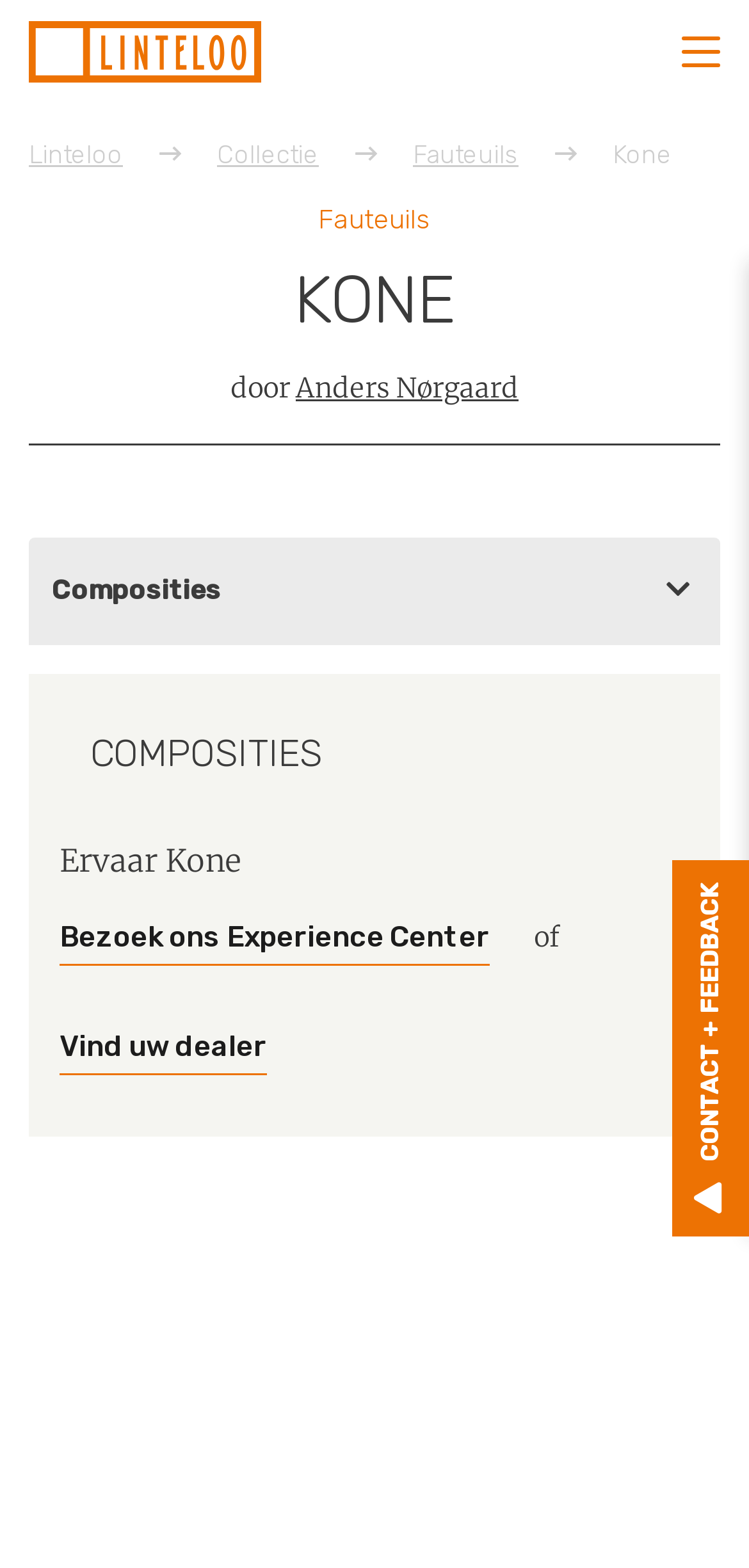Provide the bounding box coordinates of the HTML element described as: "Fauteuils". The bounding box coordinates should be four float numbers between 0 and 1, i.e., [left, top, right, bottom].

[0.551, 0.089, 0.692, 0.108]